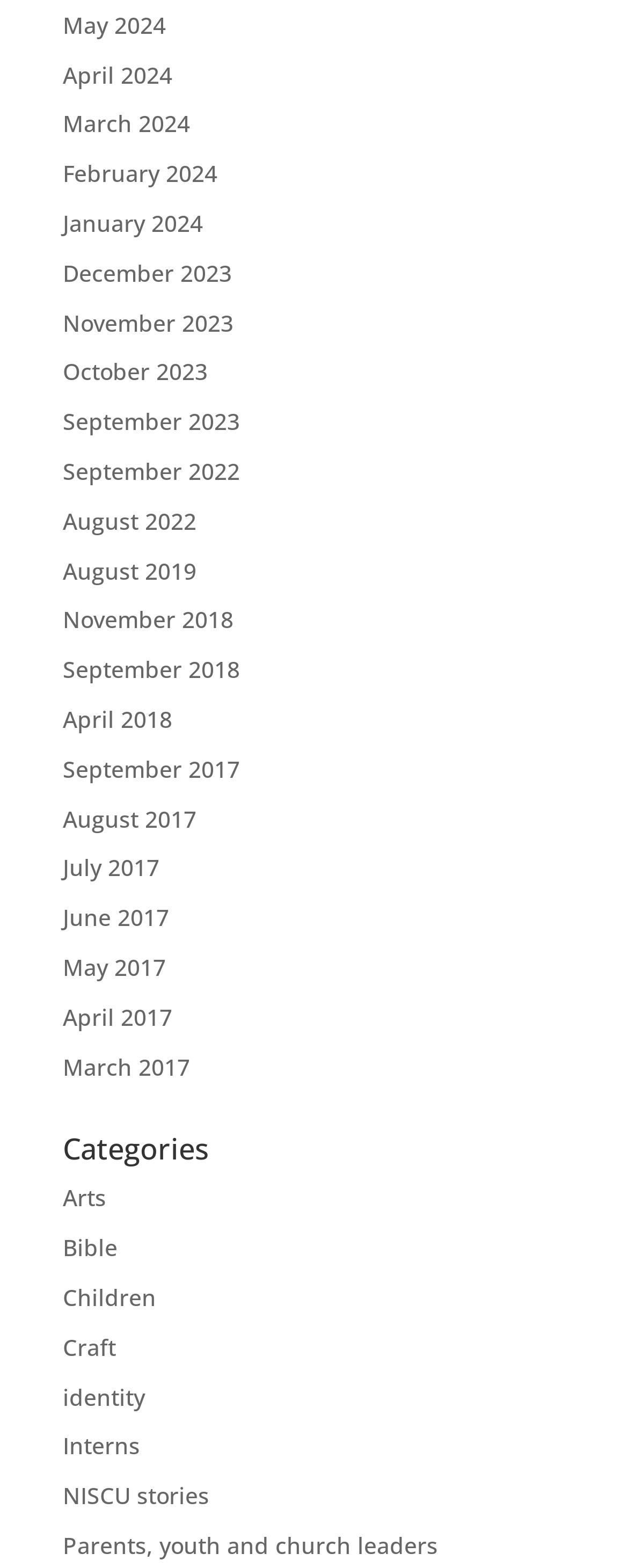Locate the bounding box coordinates of the UI element described by: "September 2018". The bounding box coordinates should consist of four float numbers between 0 and 1, i.e., [left, top, right, bottom].

[0.1, 0.417, 0.382, 0.437]